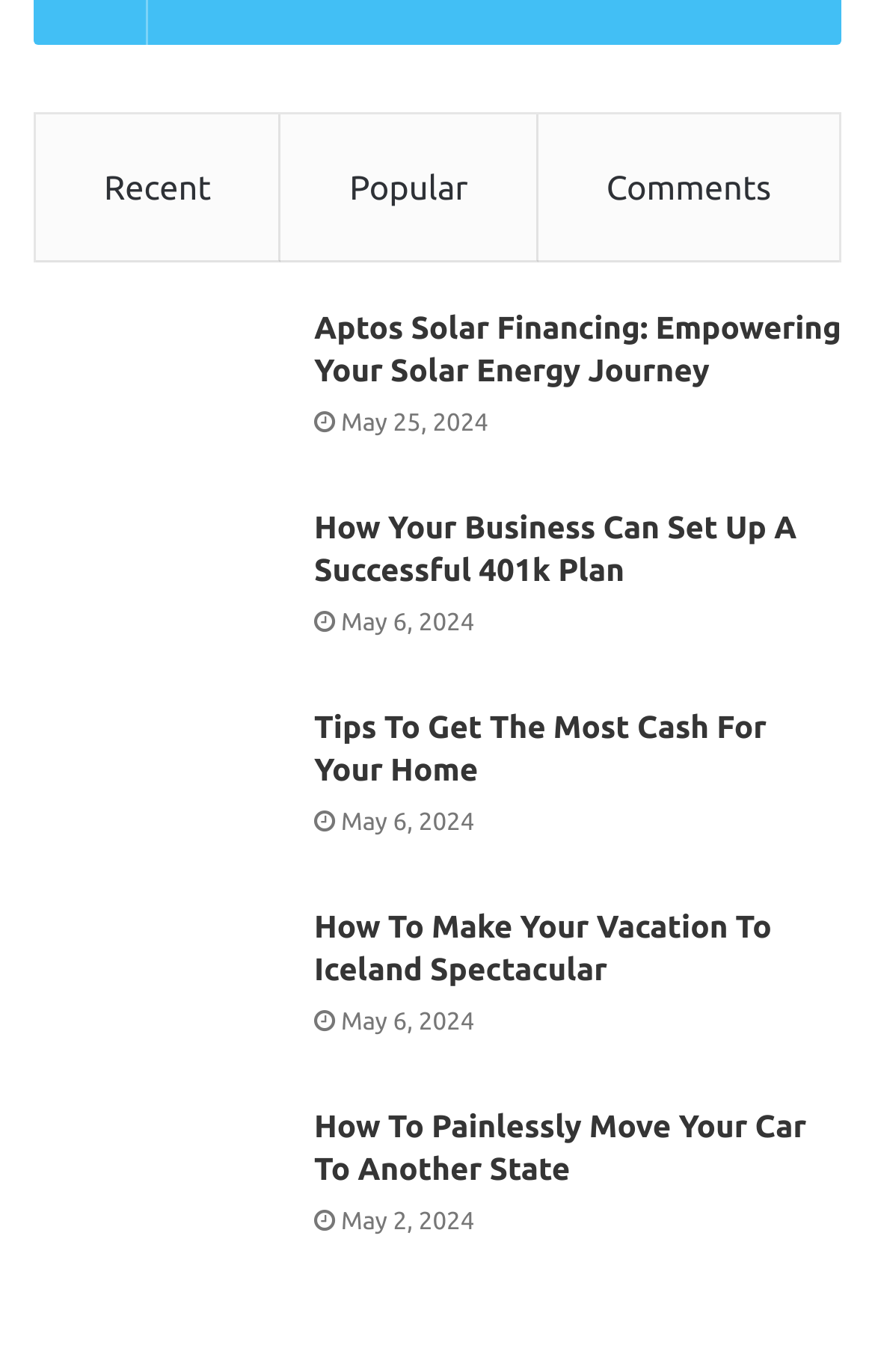Pinpoint the bounding box coordinates of the clickable element needed to complete the instruction: "Click on 'Recent'". The coordinates should be provided as four float numbers between 0 and 1: [left, top, right, bottom].

[0.041, 0.083, 0.322, 0.191]